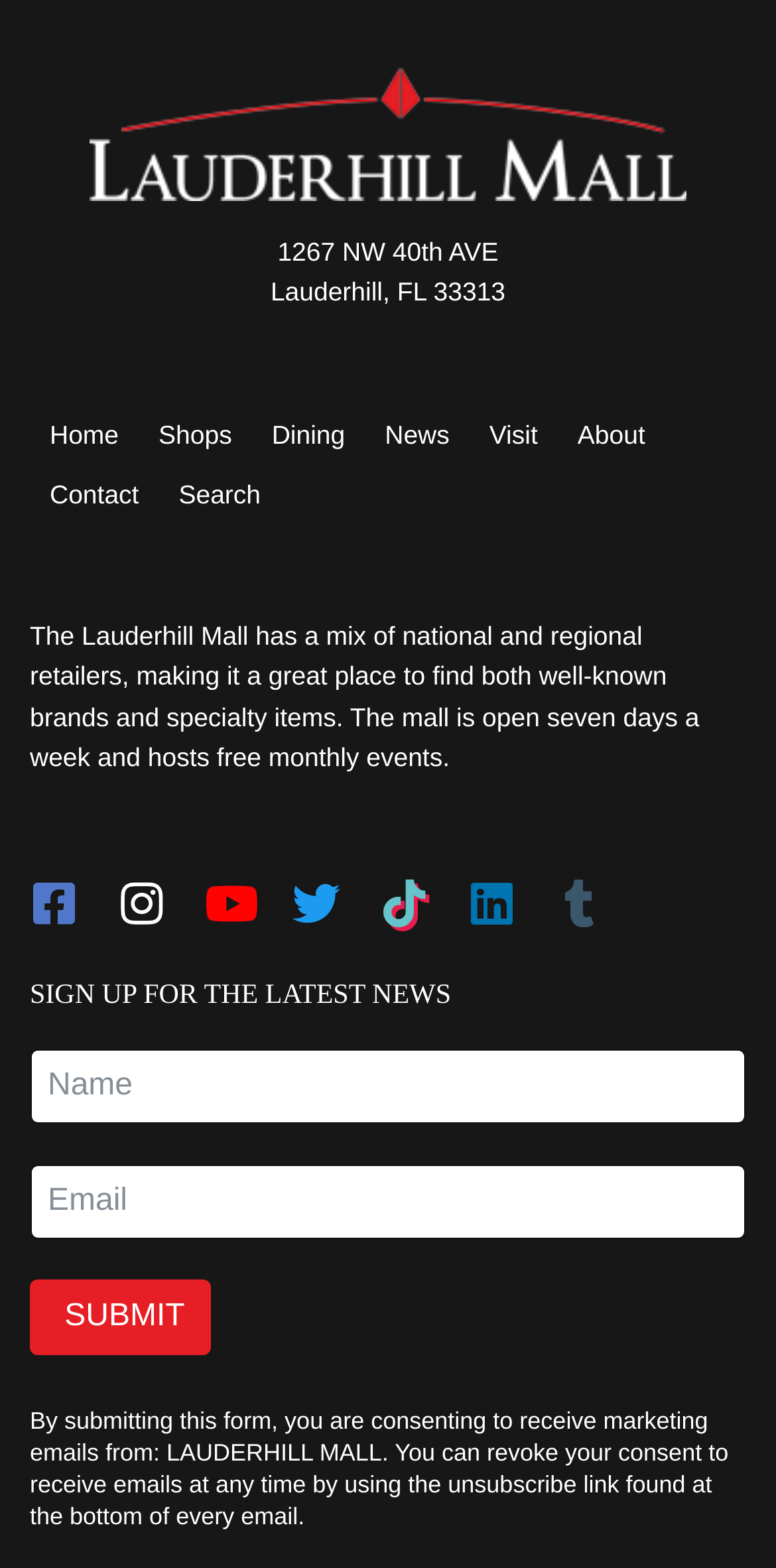Use a single word or phrase to answer the question:
What is required to submit the form?

Name and email